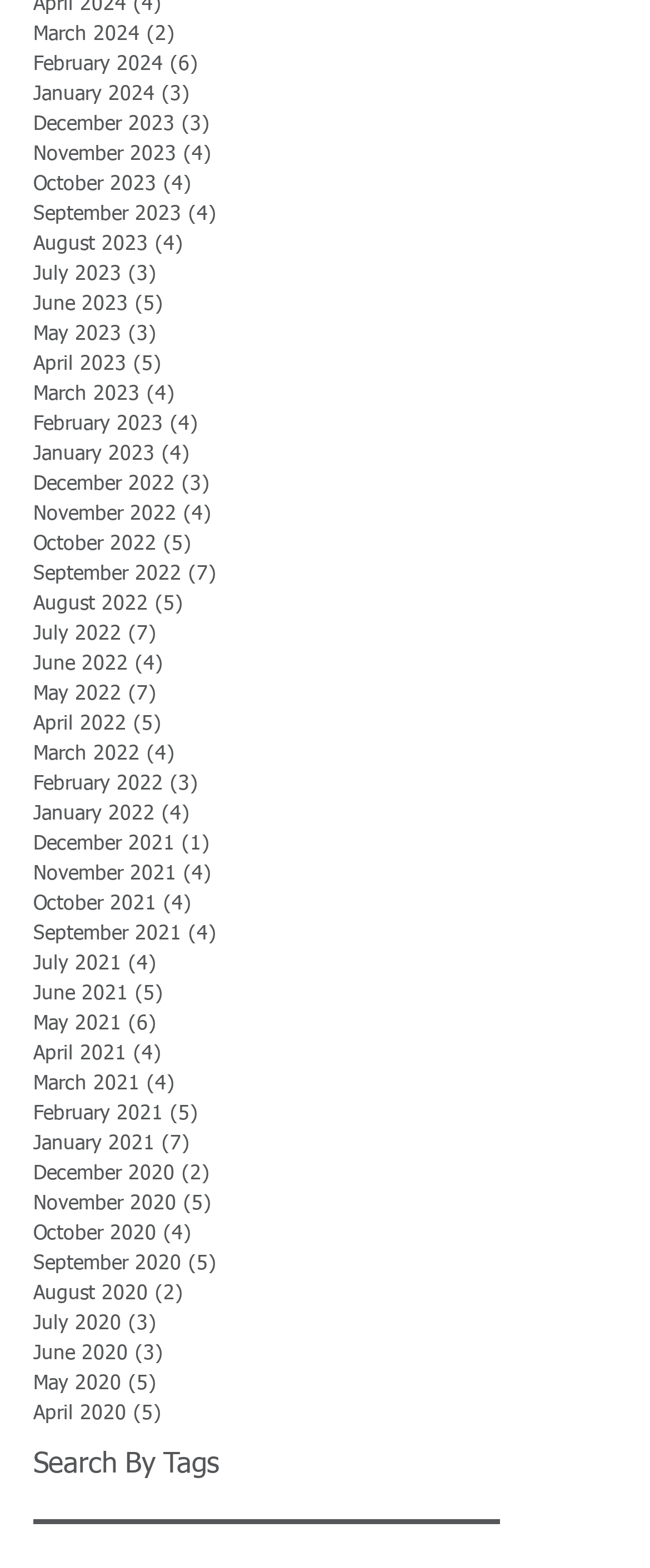Specify the bounding box coordinates for the region that must be clicked to perform the given instruction: "View March 2024 posts".

[0.051, 0.013, 0.769, 0.032]